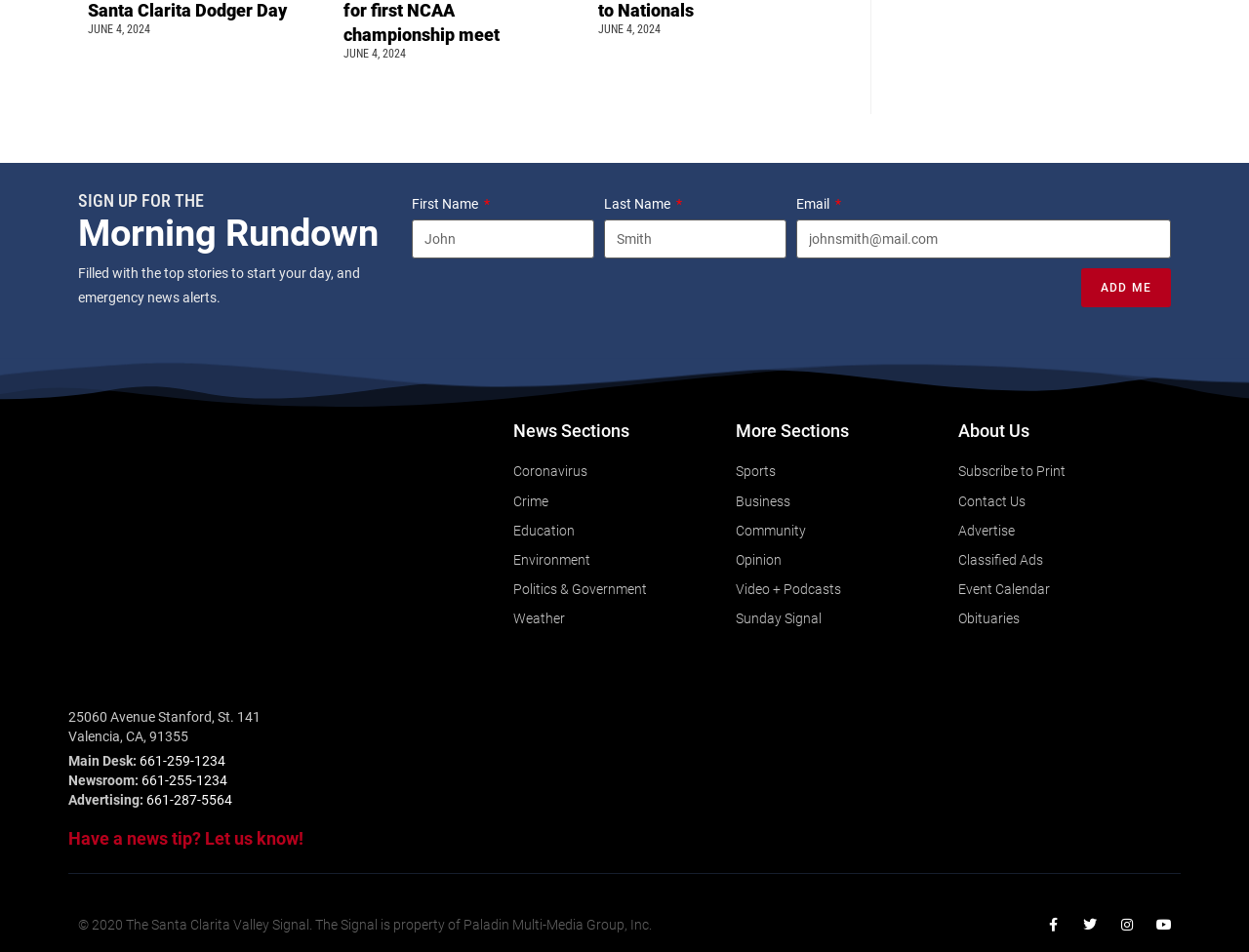Can you find the bounding box coordinates of the area I should click to execute the following instruction: "Visit the 'Coronavirus' page"?

[0.411, 0.009, 0.589, 0.034]